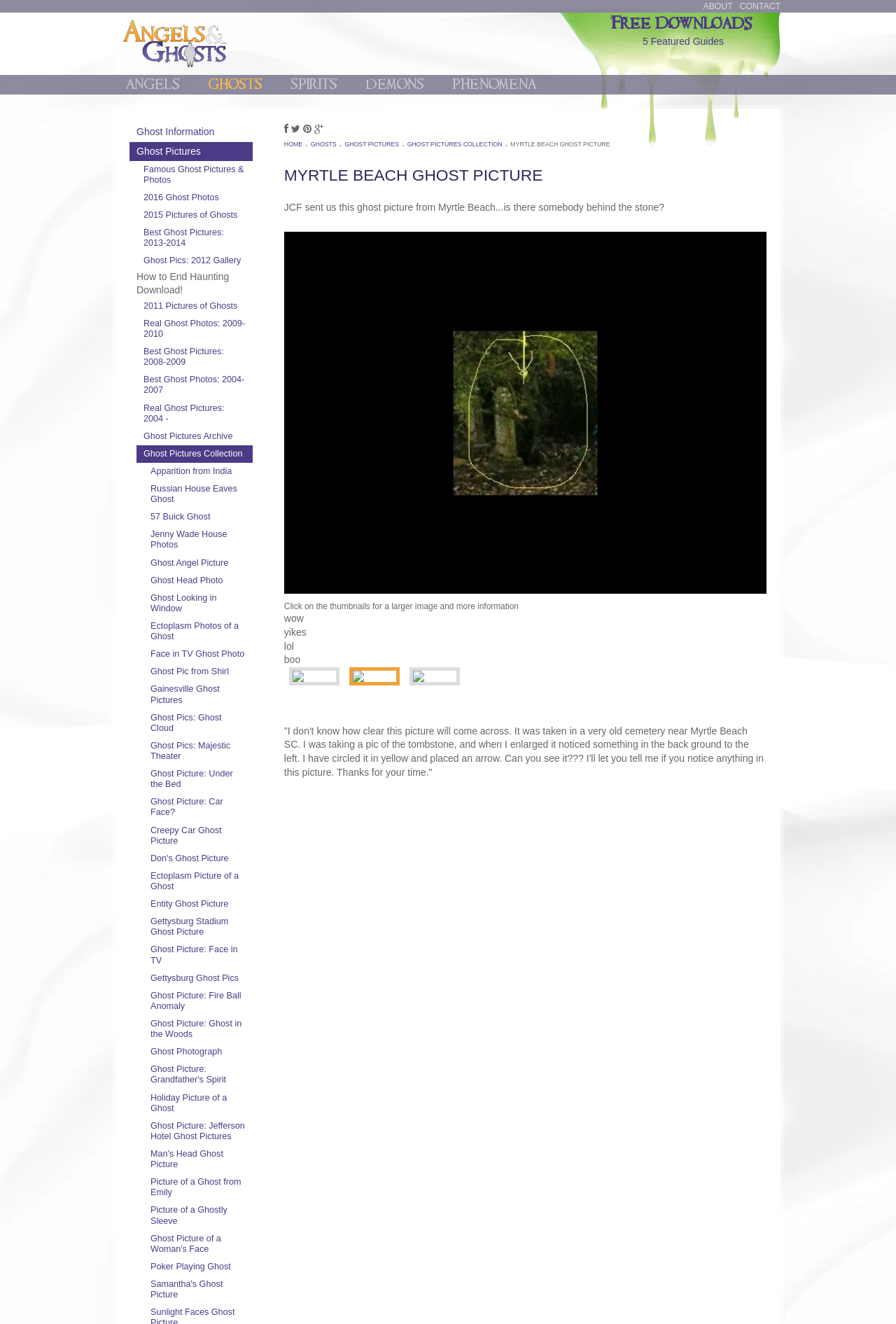Identify the bounding box coordinates for the region of the element that should be clicked to carry out the instruction: "View the GHOST PICTURES COLLECTION". The bounding box coordinates should be four float numbers between 0 and 1, i.e., [left, top, right, bottom].

[0.454, 0.106, 0.561, 0.111]